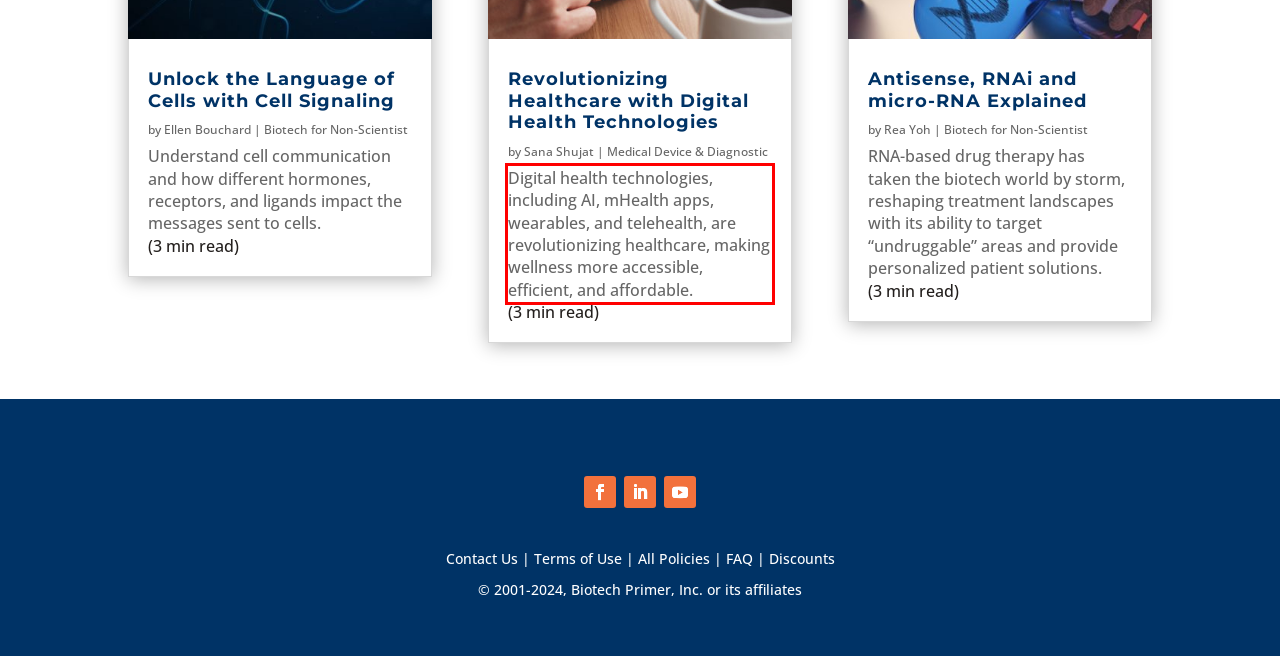Please extract the text content from the UI element enclosed by the red rectangle in the screenshot.

Digital health technologies, including AI, mHealth apps, wearables, and telehealth, are revolutionizing healthcare, making wellness more accessible, efficient, and affordable.